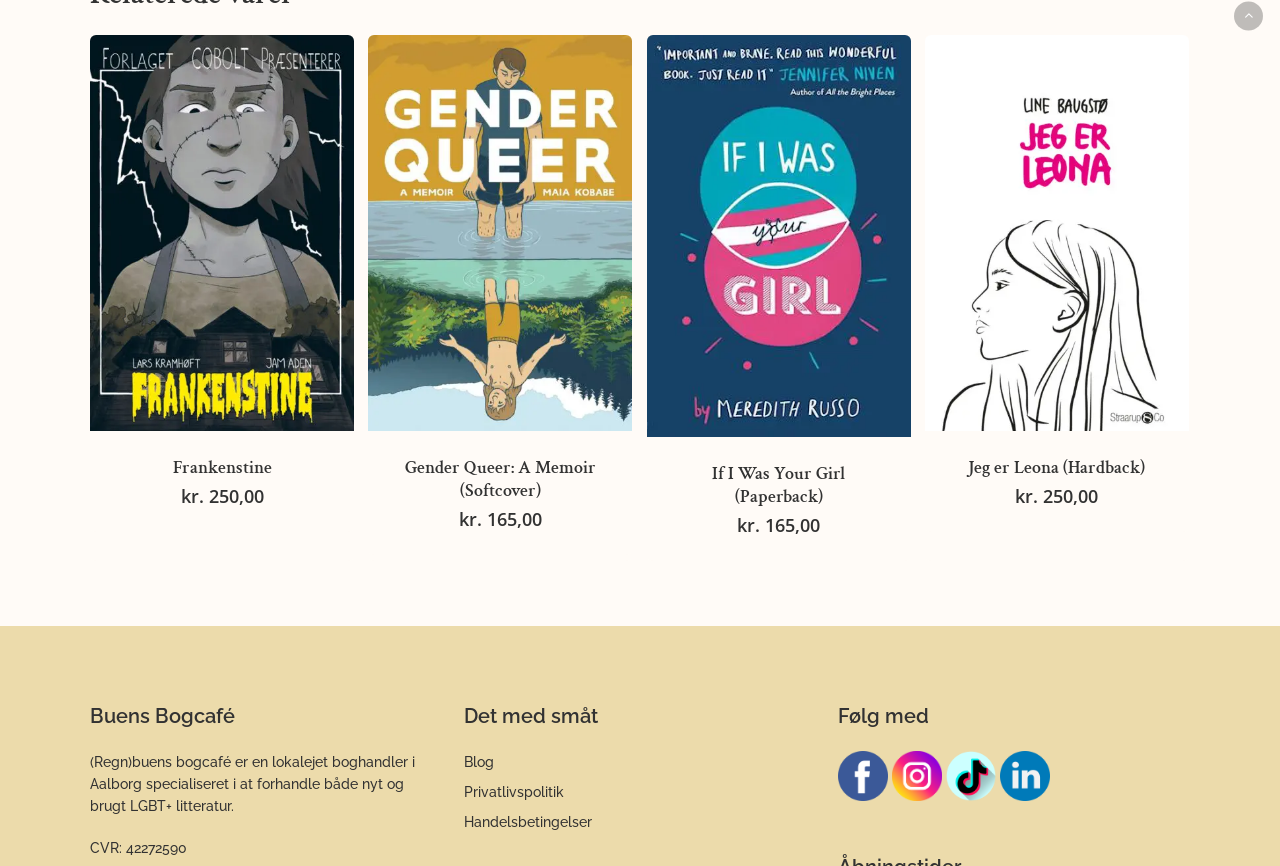Please determine the bounding box coordinates of the element to click in order to execute the following instruction: "Read more about 'Gender Queer: A Memoir (Softcover)'". The coordinates should be four float numbers between 0 and 1, specified as [left, top, right, bottom].

[0.324, 0.586, 0.38, 0.605]